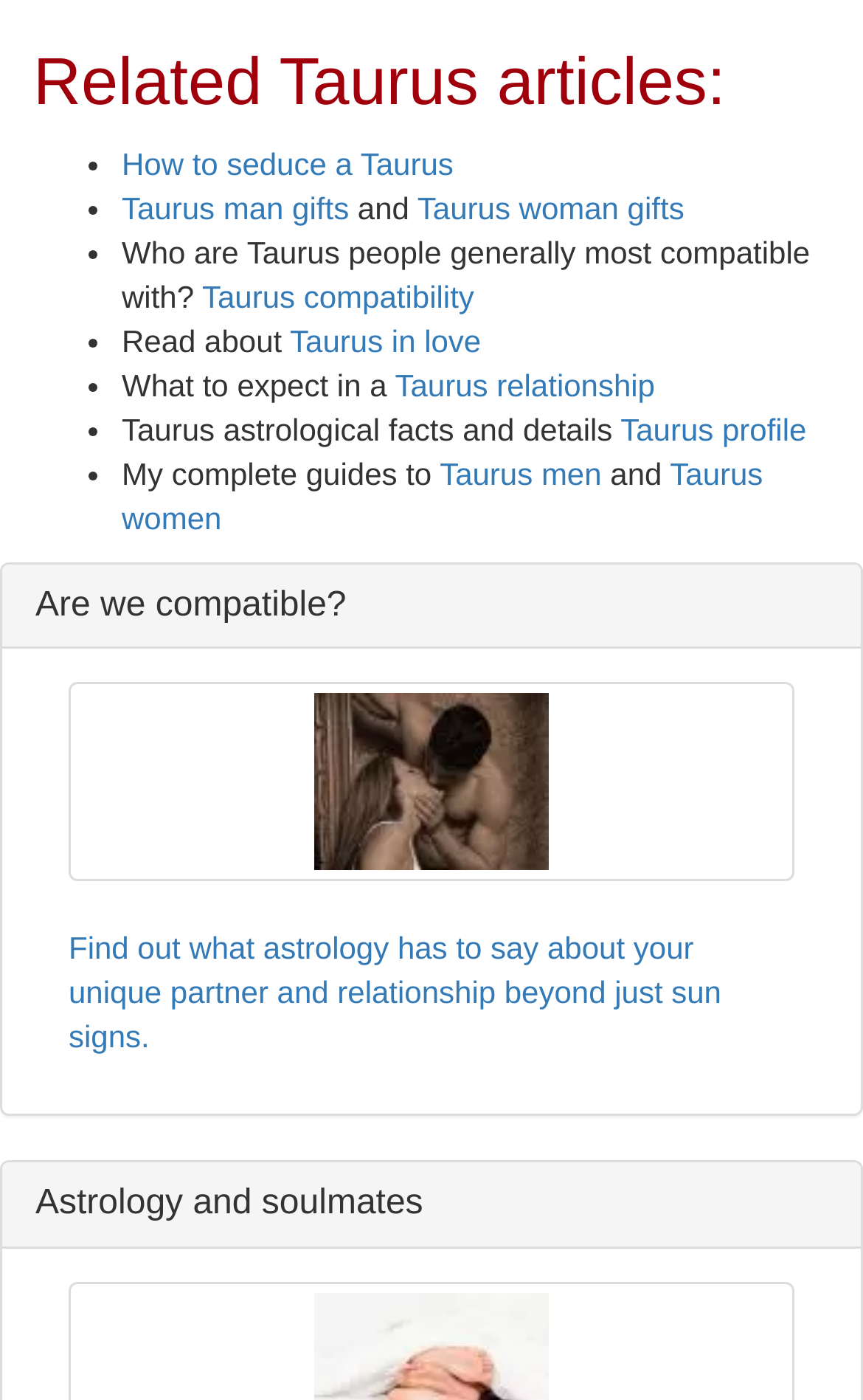Determine the bounding box coordinates of the element that should be clicked to execute the following command: "Check 'Taurus compatibility'".

[0.234, 0.199, 0.549, 0.224]